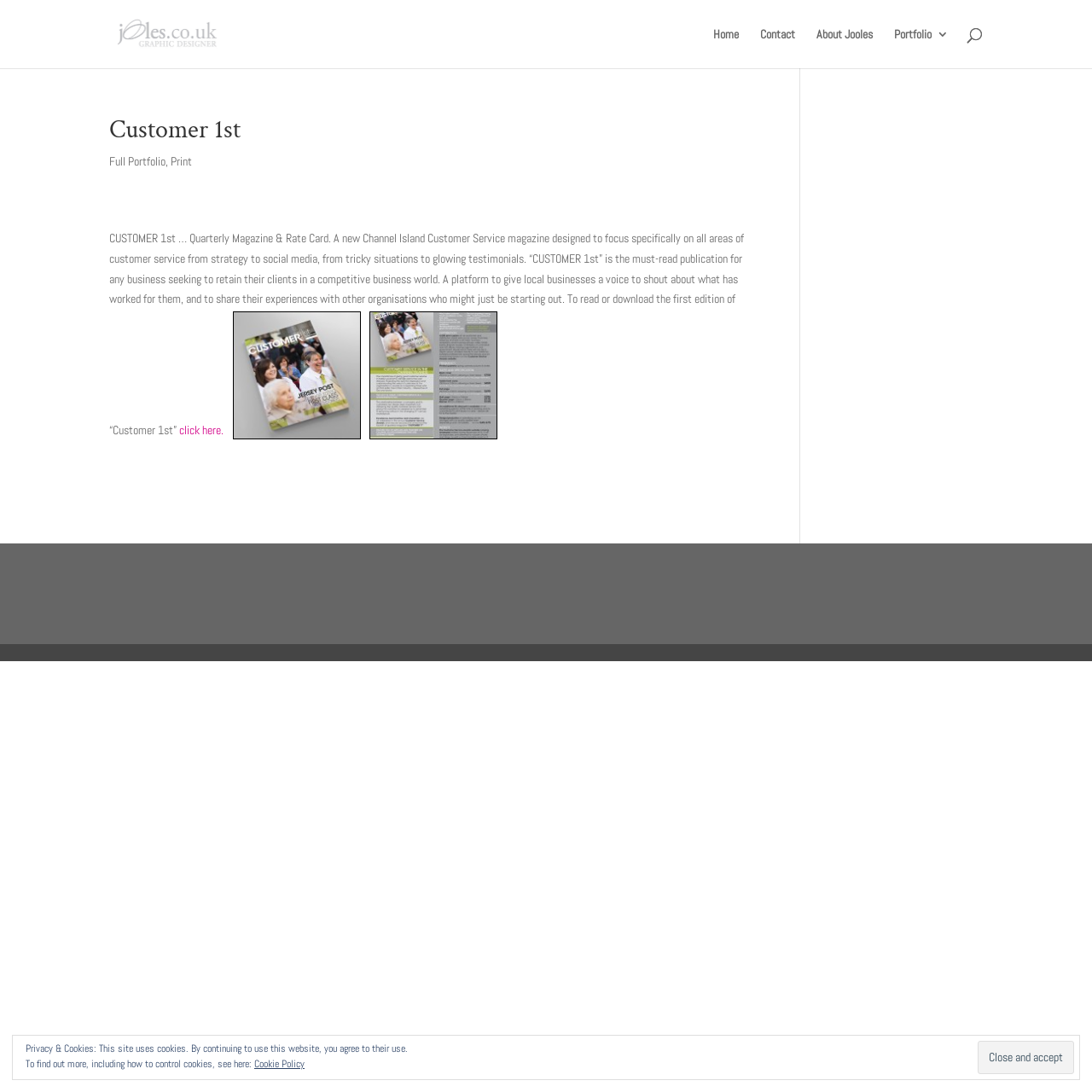What is the topic of the 'Customer 1st' magazine?
Use the information from the image to give a detailed answer to the question.

The topic of the 'Customer 1st' magazine can be inferred from the text description provided on the webpage, which mentions that it is a magazine designed to focus specifically on all areas of customer service.